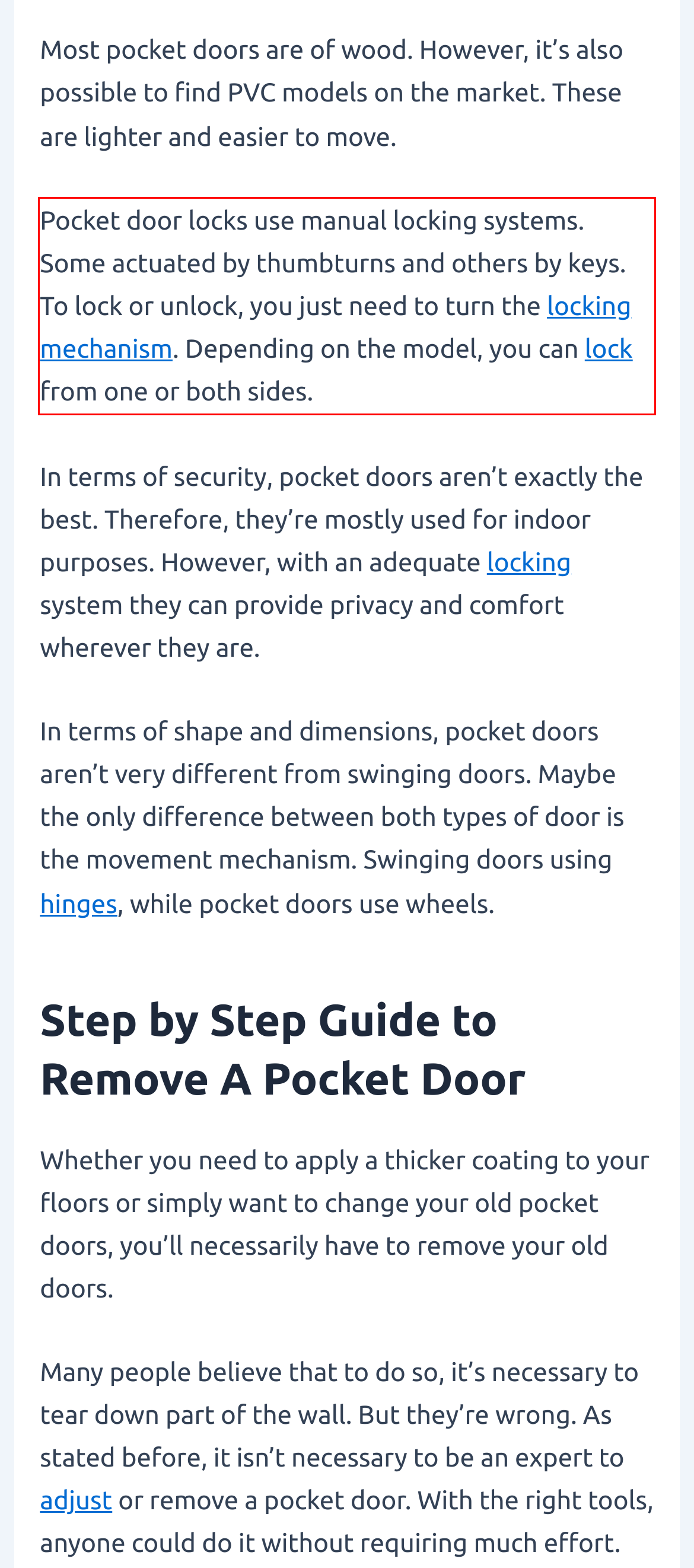Examine the screenshot of the webpage, locate the red bounding box, and generate the text contained within it.

Pocket door locks use manual locking systems. Some actuated by thumbturns and others by keys. To lock or unlock, you just need to turn the locking mechanism. Depending on the model, you can lock from one or both sides.